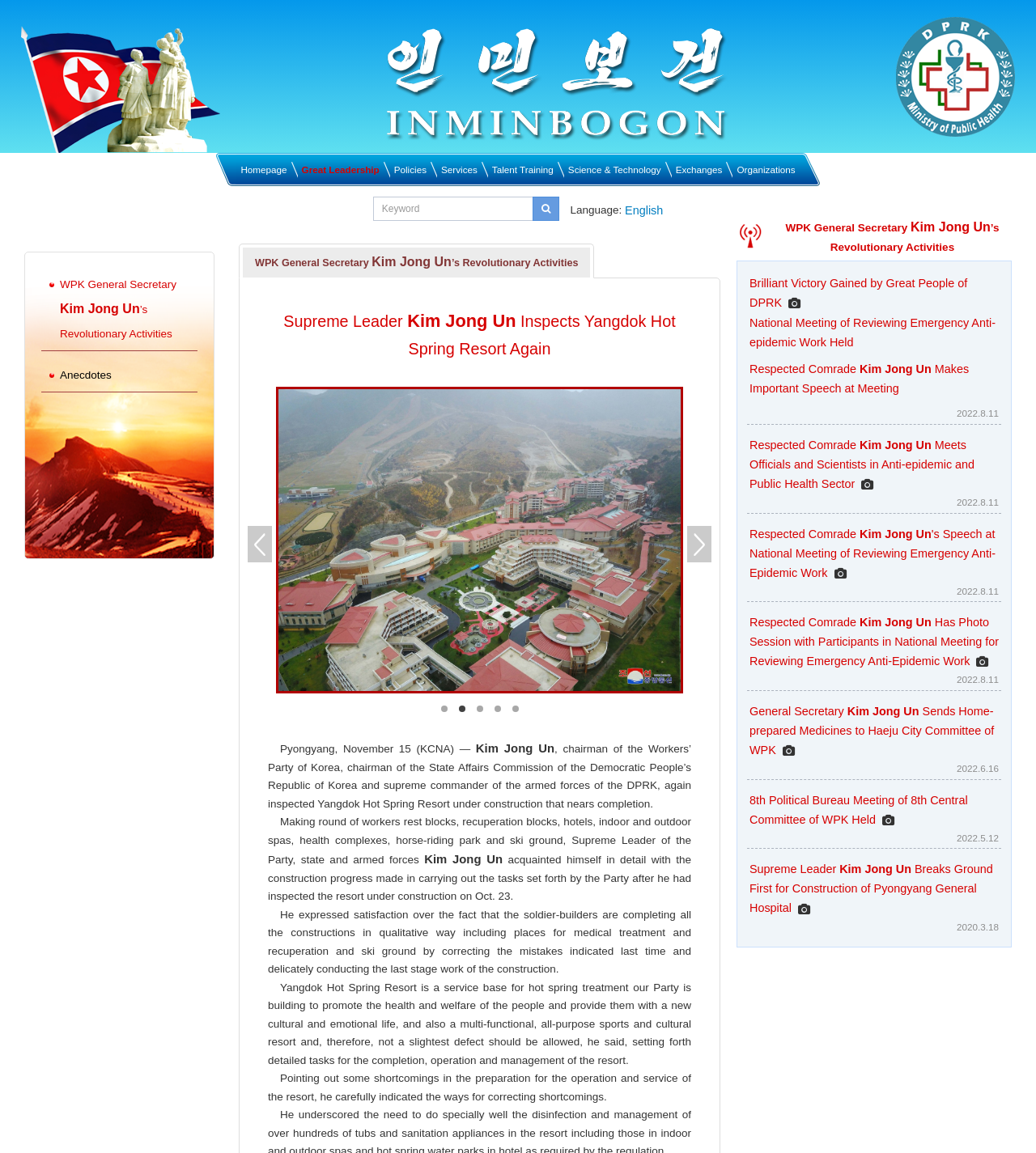What is the language of the webpage?
Respond to the question with a single word or phrase according to the image.

Korean